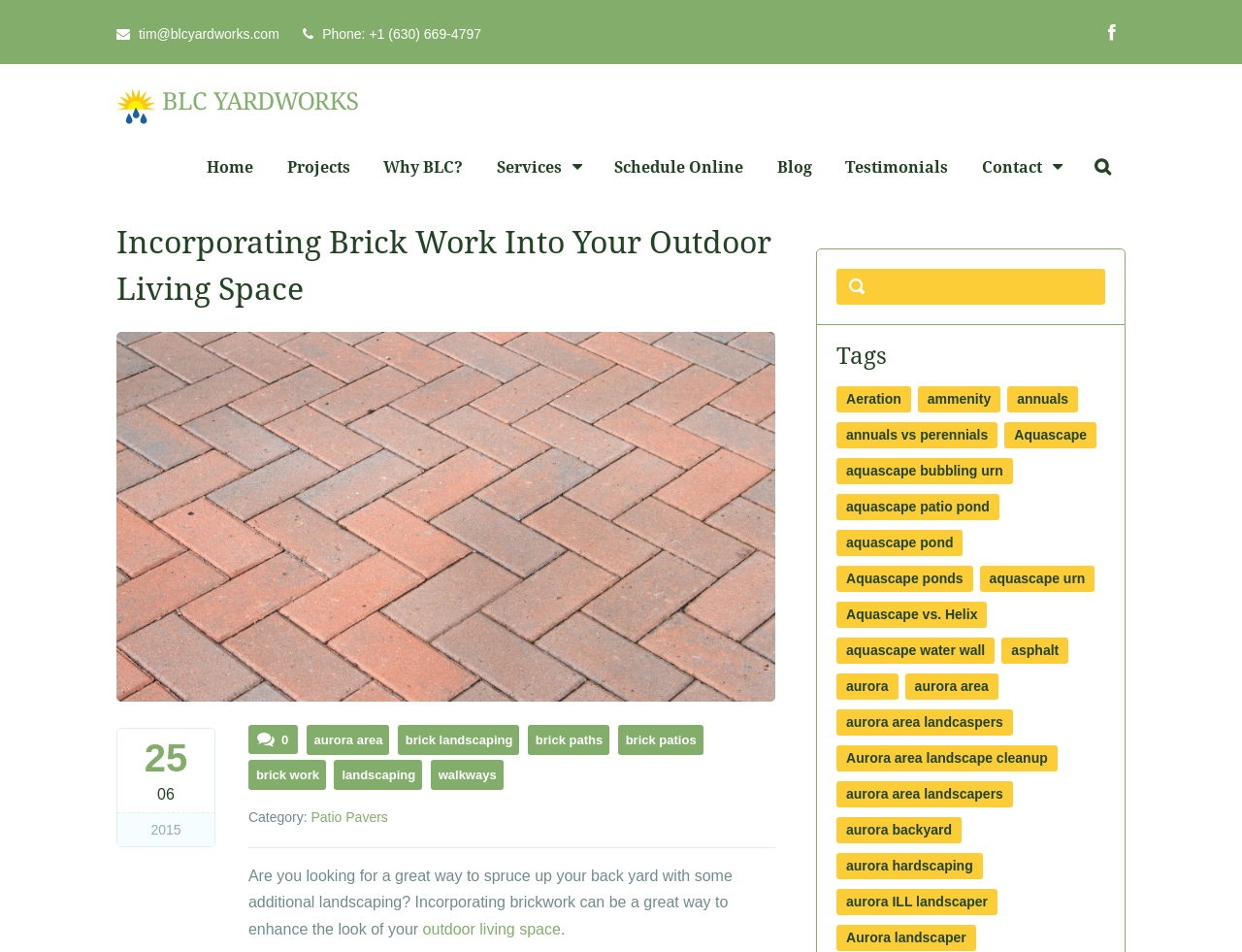Identify the bounding box coordinates for the UI element described as follows: "brick landscaping". Ensure the coordinates are four float numbers between 0 and 1, formatted as [left, top, right, bottom].

[0.32, 0.762, 0.418, 0.793]